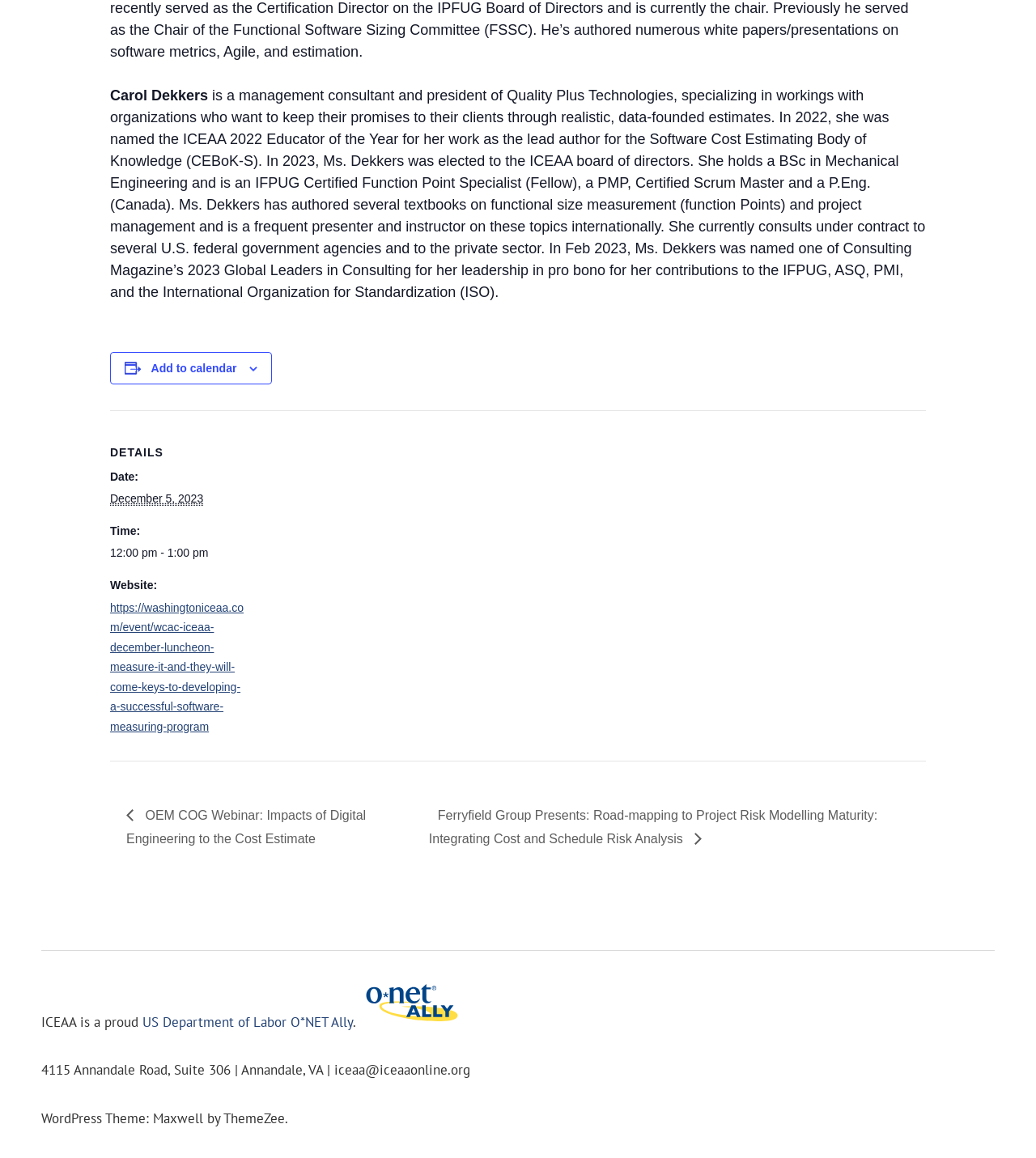Examine the image and give a thorough answer to the following question:
What is the website of the event?

From the link element with the text 'https://washingtoniceaa.com/event/wcac-iceaa-december-luncheon-measure-it-and-they-will-come-keys-to-developing-a-successful-software-measuring-program', I can see that the website of the event is the provided URL.